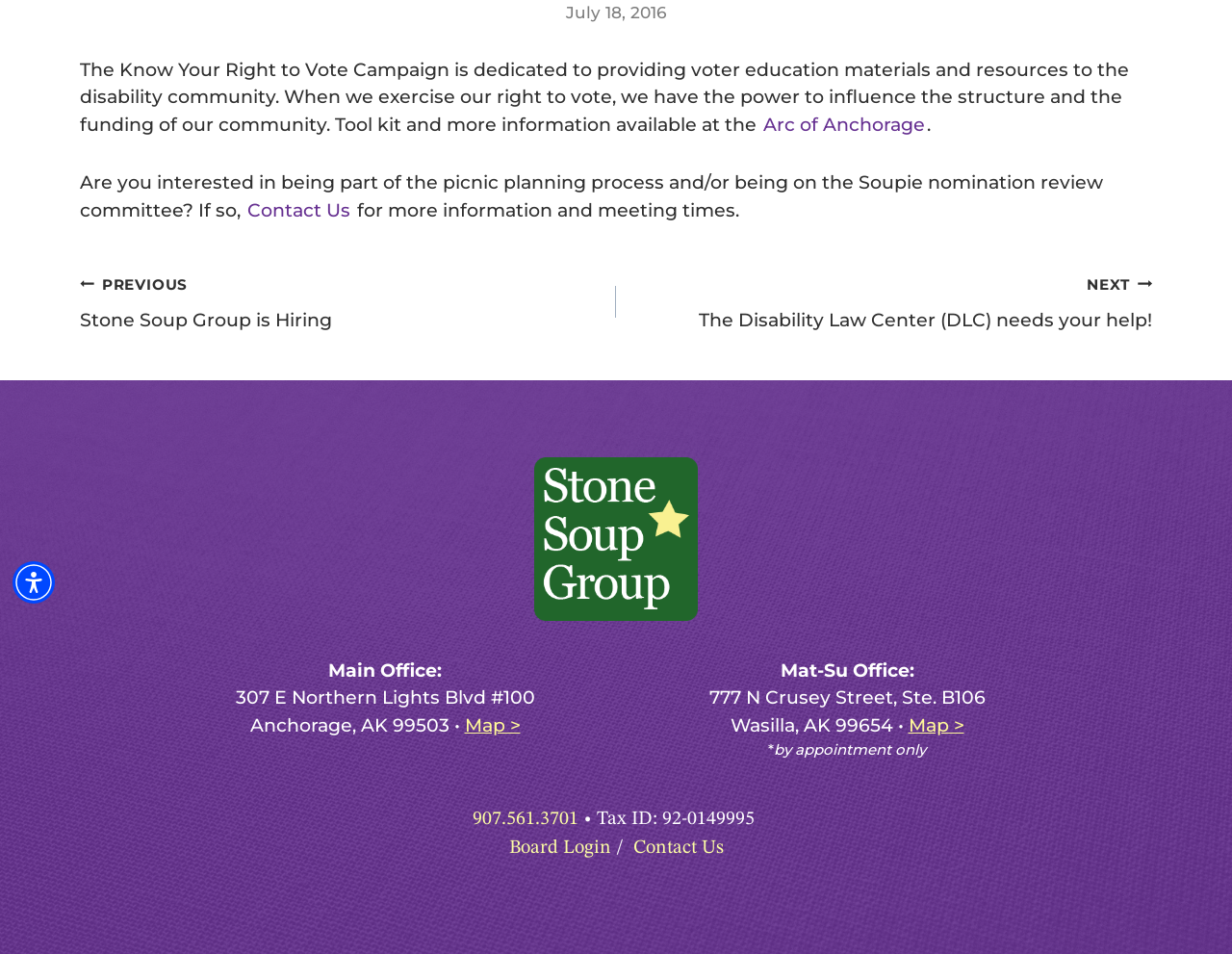Please locate the UI element described by "907.561.3701" and provide its bounding box coordinates.

[0.384, 0.848, 0.47, 0.868]